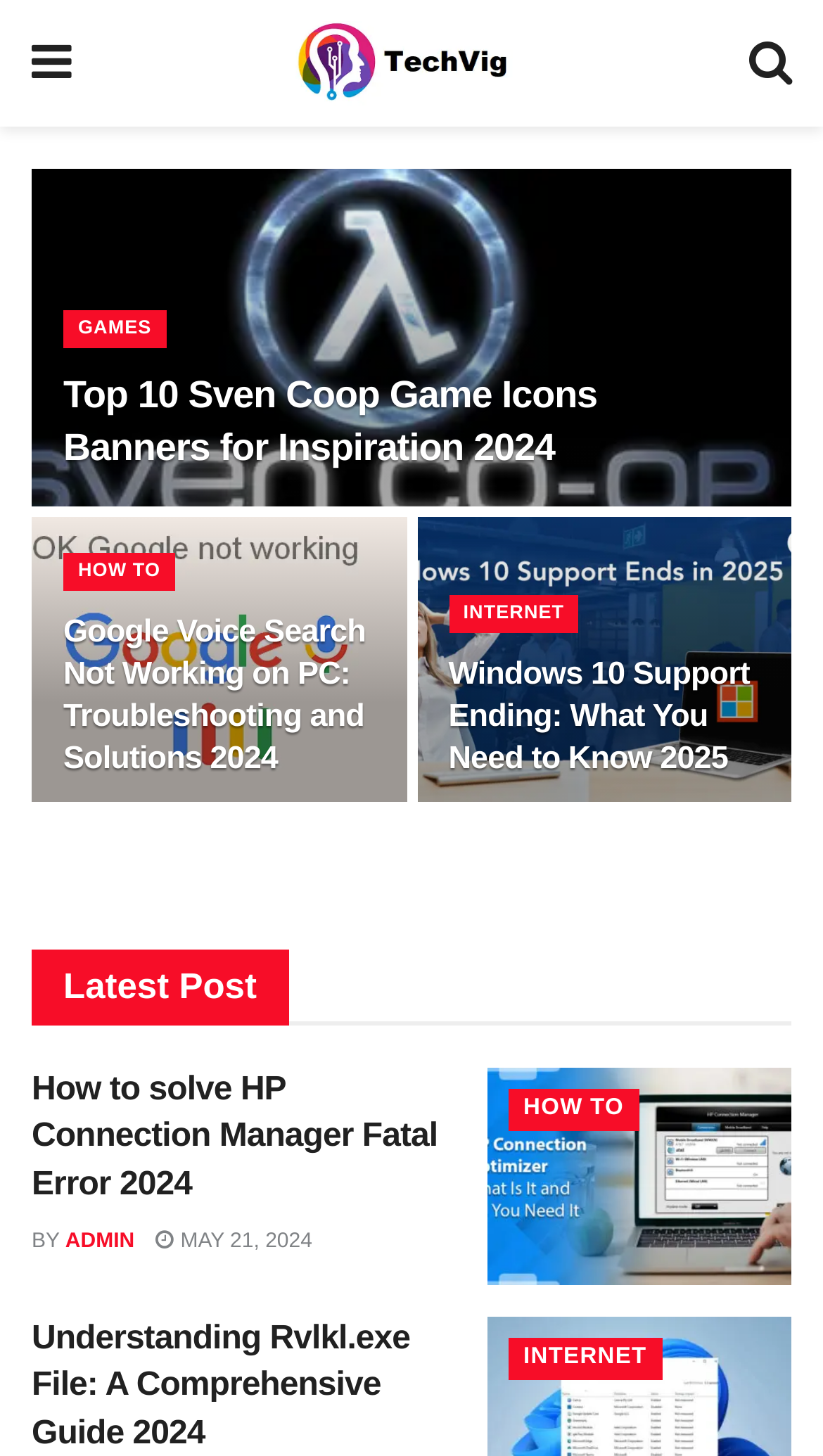Show the bounding box coordinates of the element that should be clicked to complete the task: "Click on the 'INTERNET' link".

[0.545, 0.409, 0.704, 0.435]